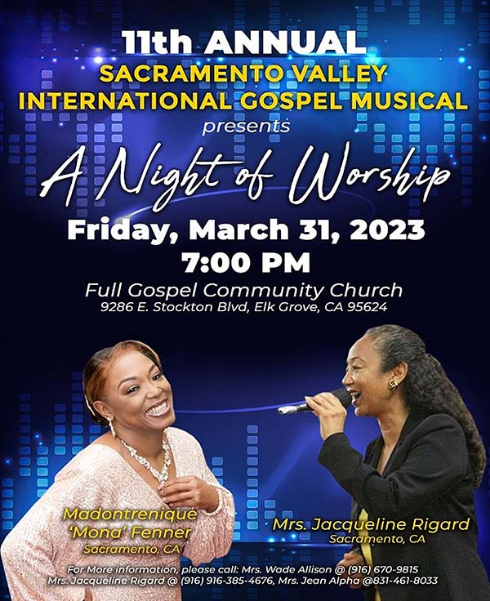Who are the two prominent figures depicted in the image?
Refer to the screenshot and answer in one word or phrase.

Madontreniquae Mona Fenner and Mrs. Jacqueline Rigard